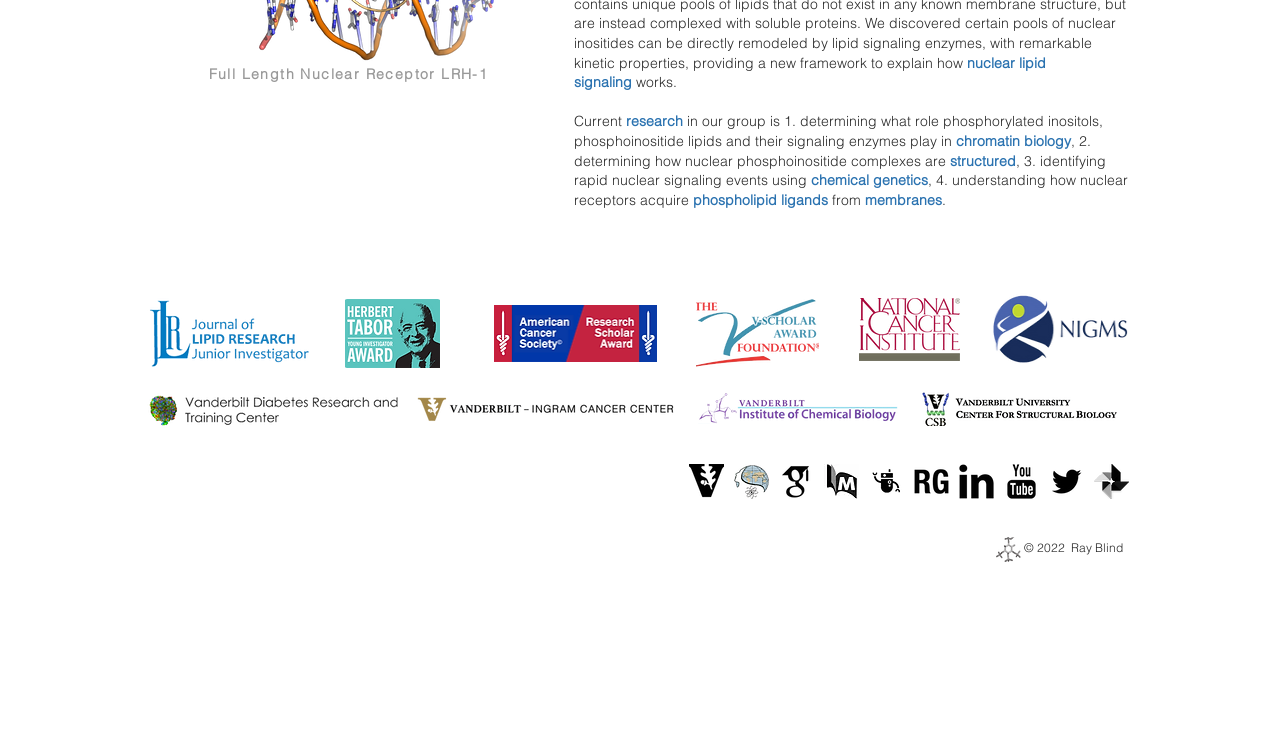Find the bounding box coordinates for the HTML element described in this sentence: "aria-label="ghat.png"". Provide the coordinates as four float numbers between 0 and 1, in the format [left, top, right, bottom].

[0.609, 0.634, 0.636, 0.682]